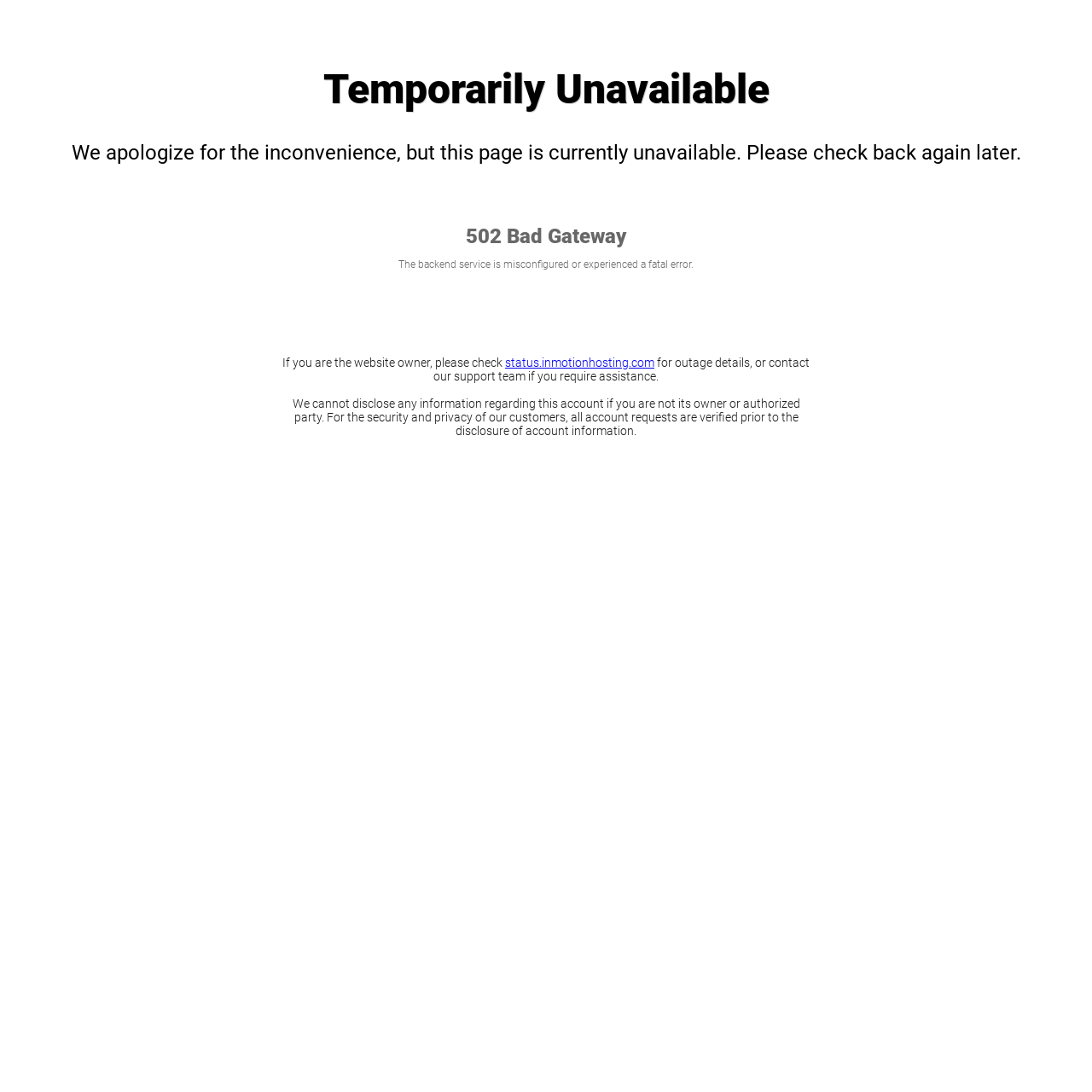What is the current status of the webpage?
Observe the image and answer the question with a one-word or short phrase response.

Temporarily Unavailable